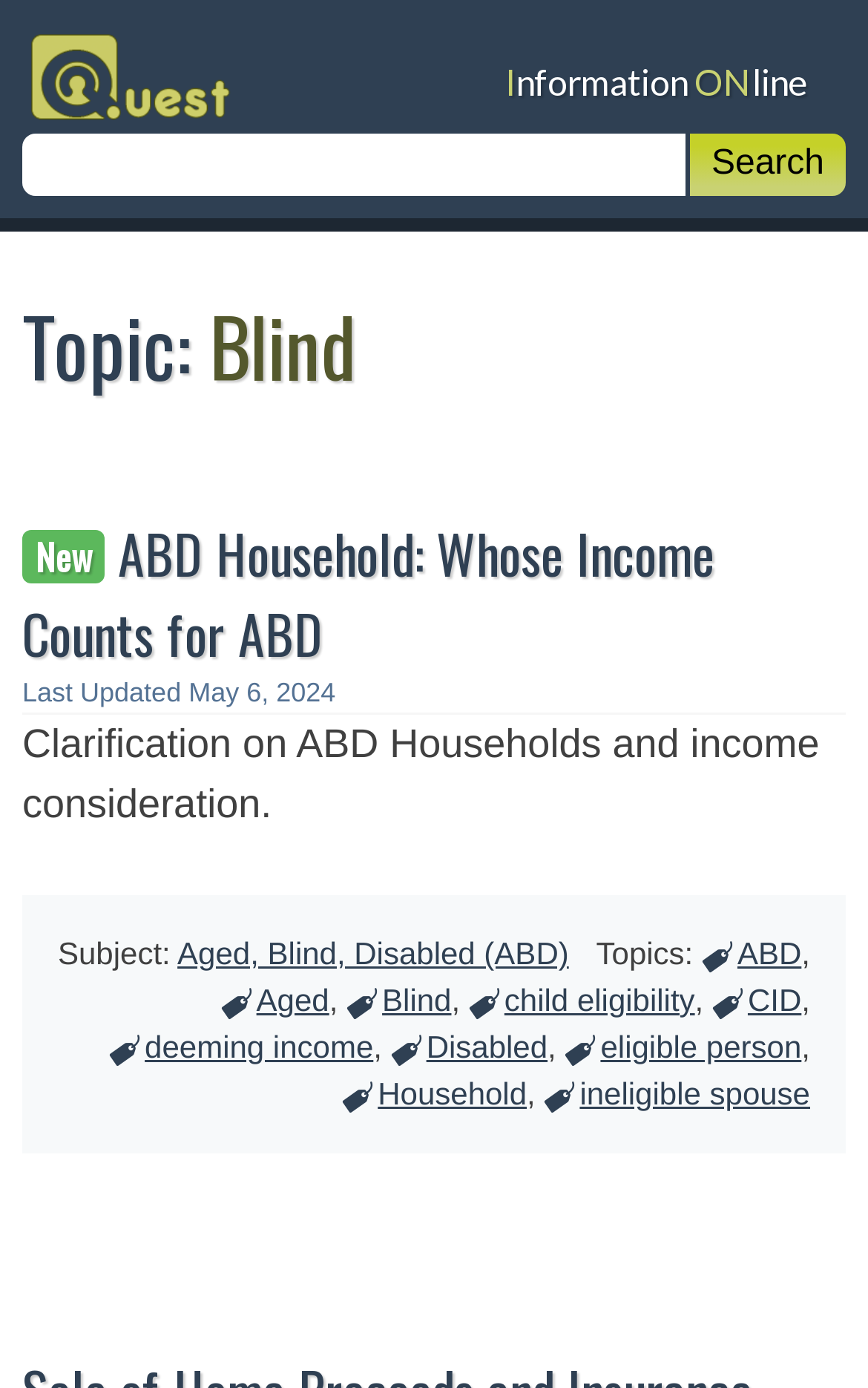How many headings are there on the webpage?
Please ensure your answer to the question is detailed and covers all necessary aspects.

There are 3 headings on the webpage, namely 'Quest Information ONline', 'Topic: Blind', and 'New ABD Household: Whose Income Counts for ABD'.